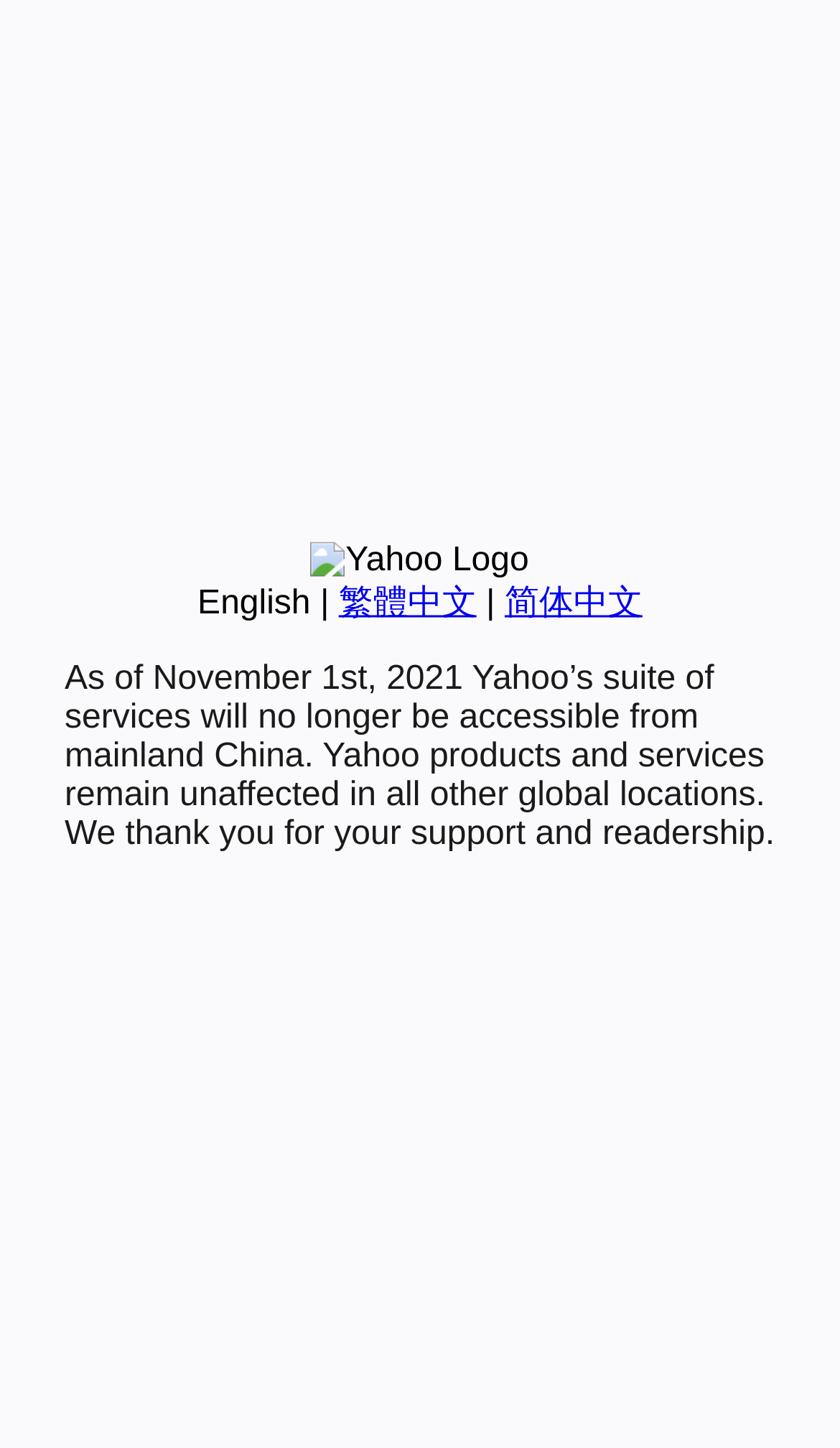Find the coordinates for the bounding box of the element with this description: "English".

[0.235, 0.404, 0.37, 0.429]